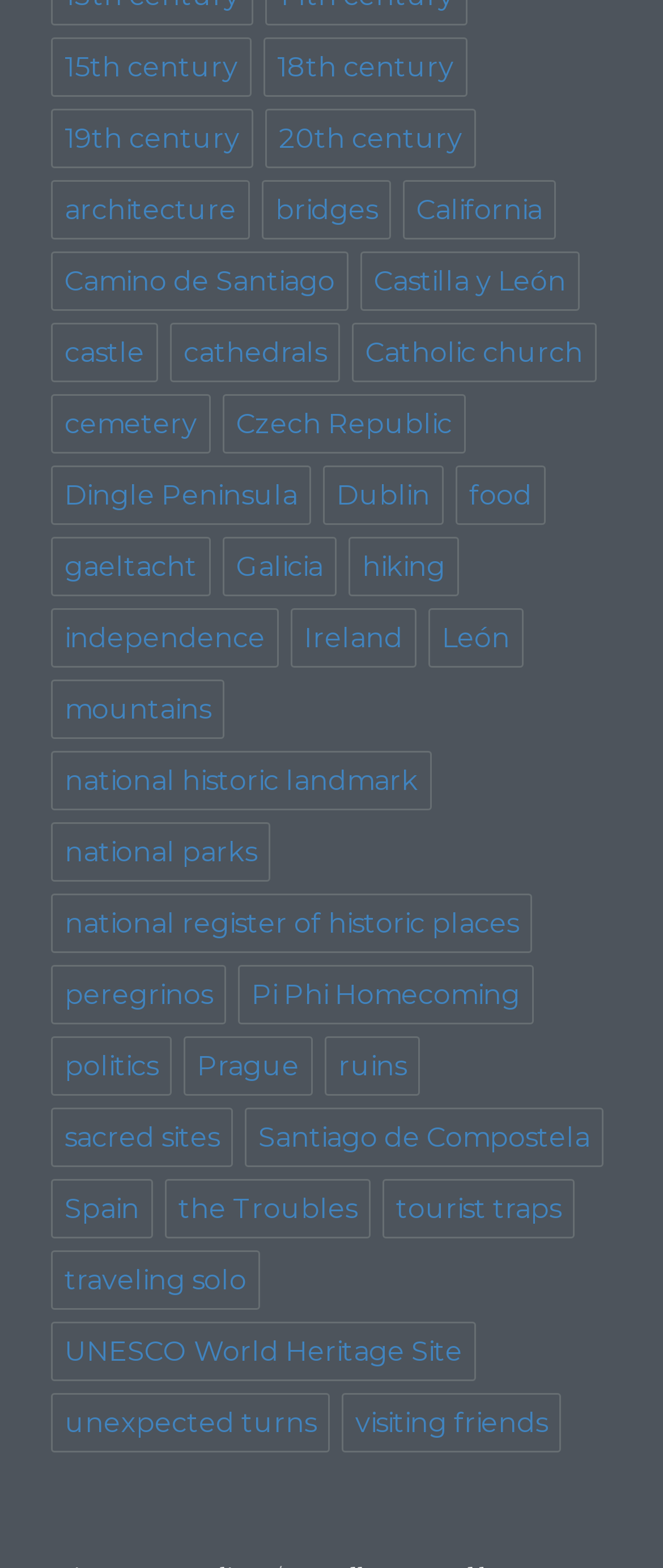Find the bounding box coordinates for the HTML element described as: "León". The coordinates should consist of four float values between 0 and 1, i.e., [left, top, right, bottom].

[0.646, 0.388, 0.79, 0.426]